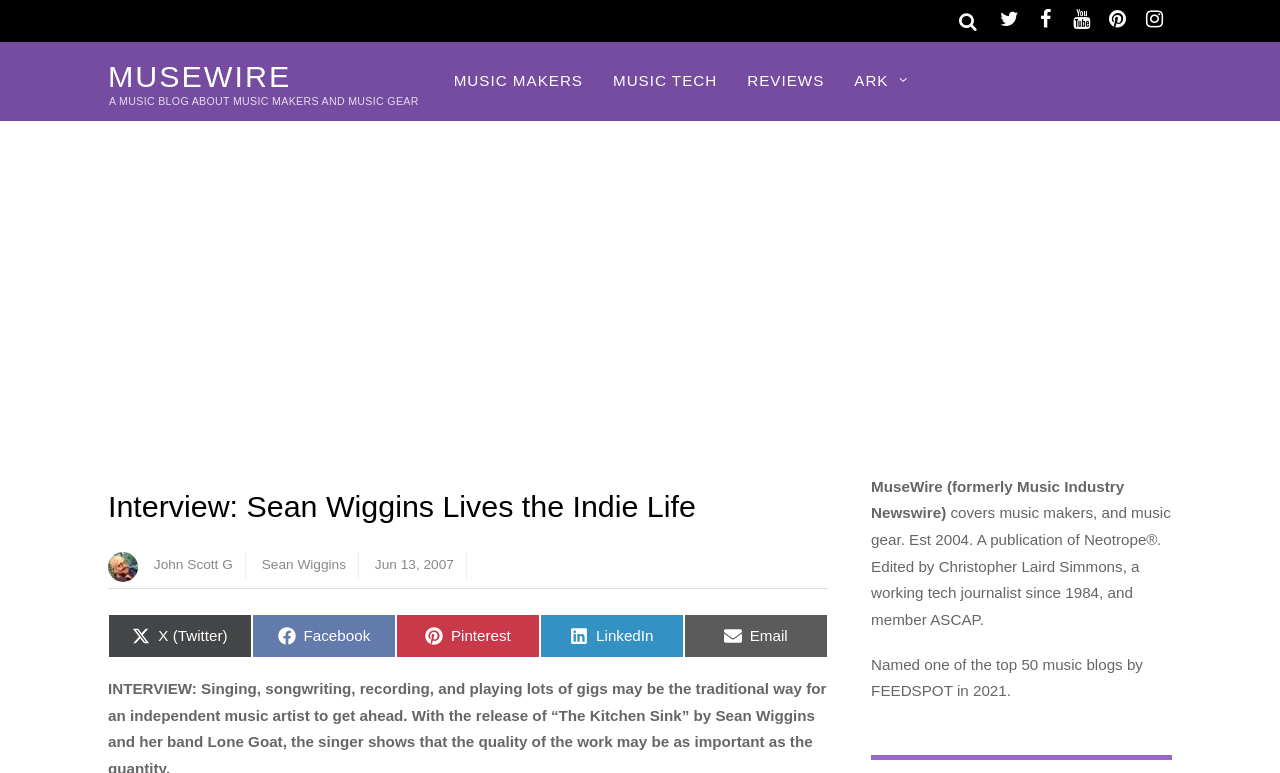Generate the text of the webpage's primary heading.

Interview: Sean Wiggins Lives the Indie Life